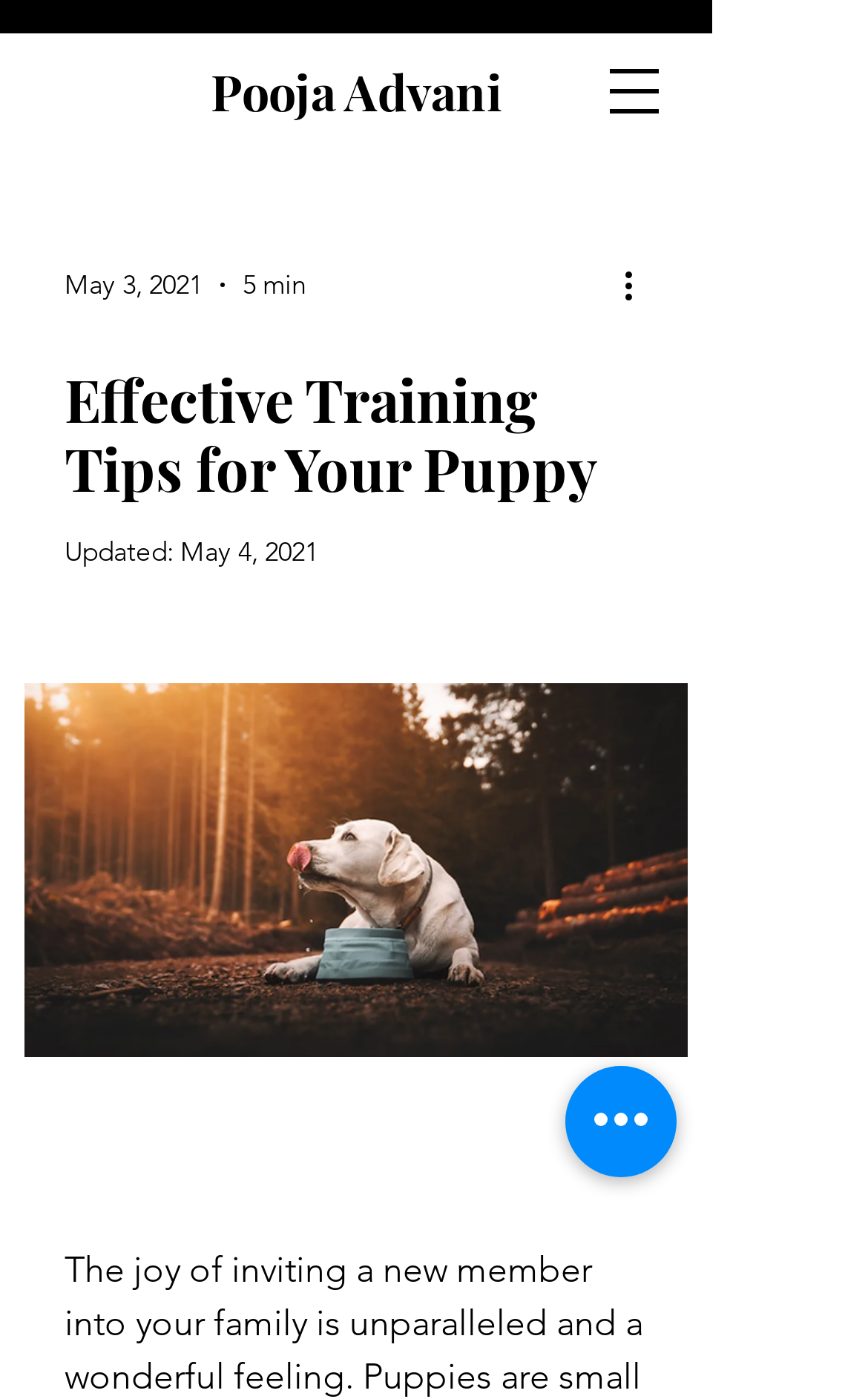Reply to the question with a single word or phrase:
What is the estimated reading time of this article?

5 min